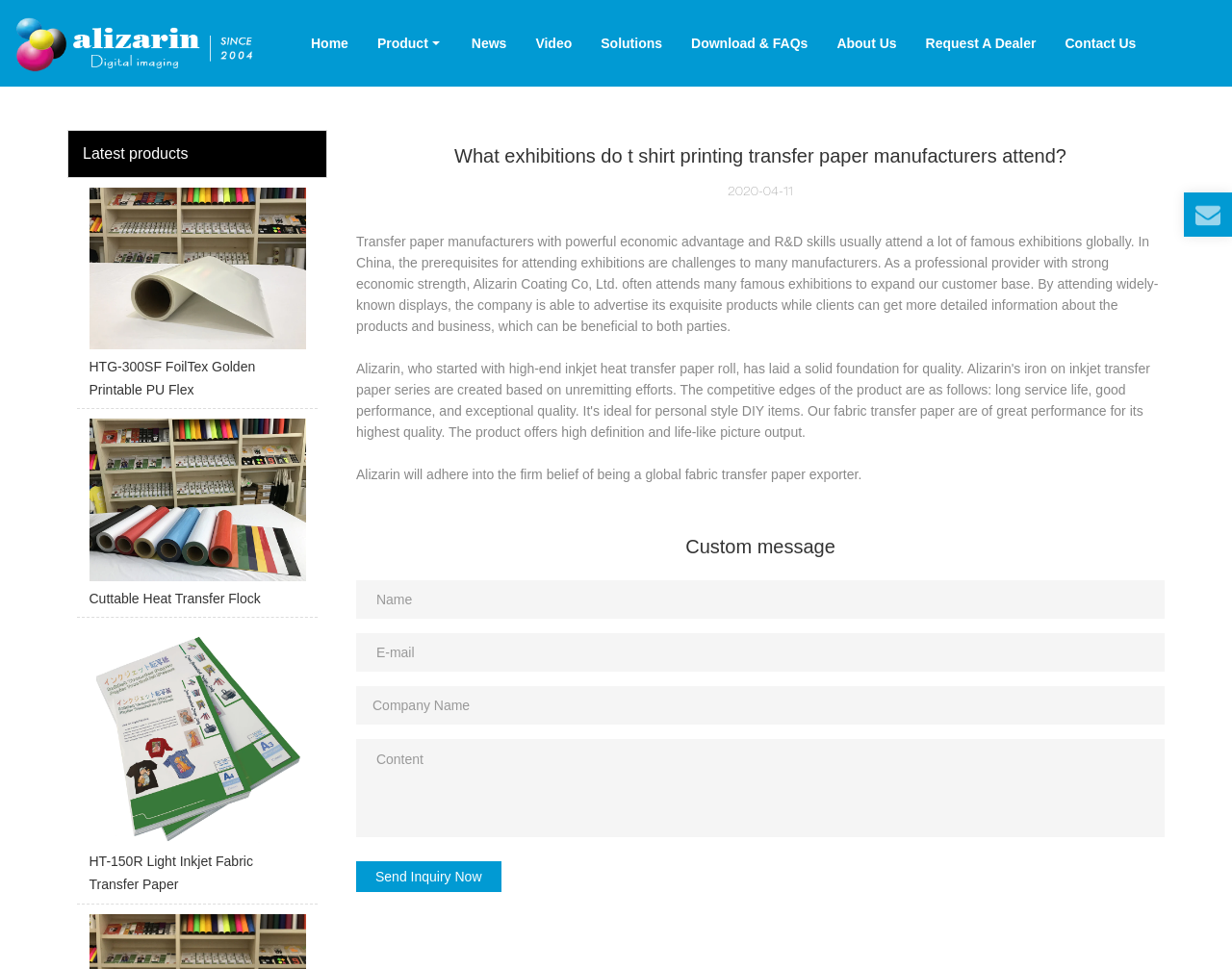Locate the bounding box coordinates of the region to be clicked to comply with the following instruction: "Read the 'What exhibitions do t shirt printing transfer paper manufacturers attend?' article". The coordinates must be four float numbers between 0 and 1, in the form [left, top, right, bottom].

[0.369, 0.15, 0.866, 0.172]